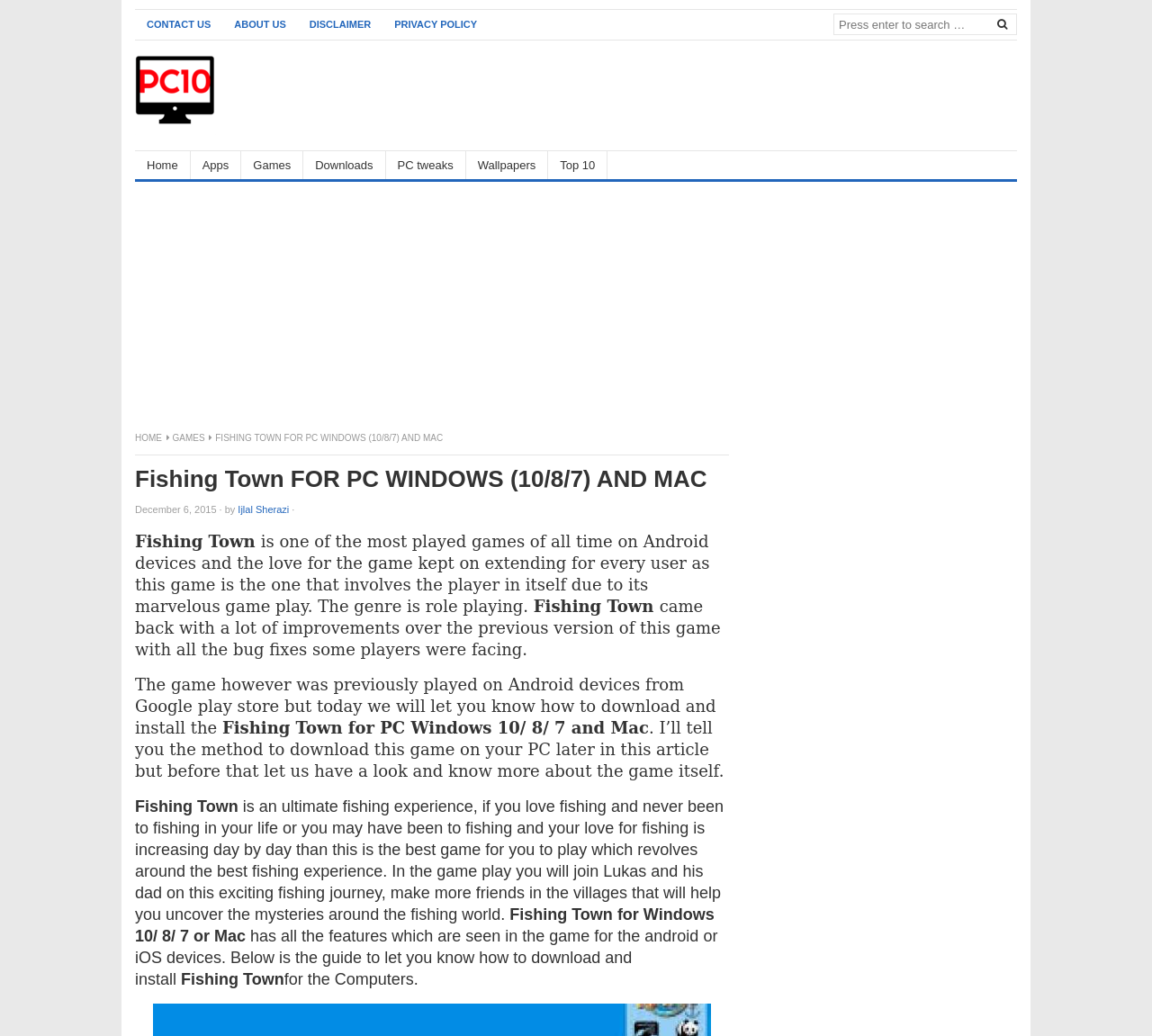Extract the bounding box coordinates for the described element: "Home". The coordinates should be represented as four float numbers between 0 and 1: [left, top, right, bottom].

[0.117, 0.146, 0.165, 0.173]